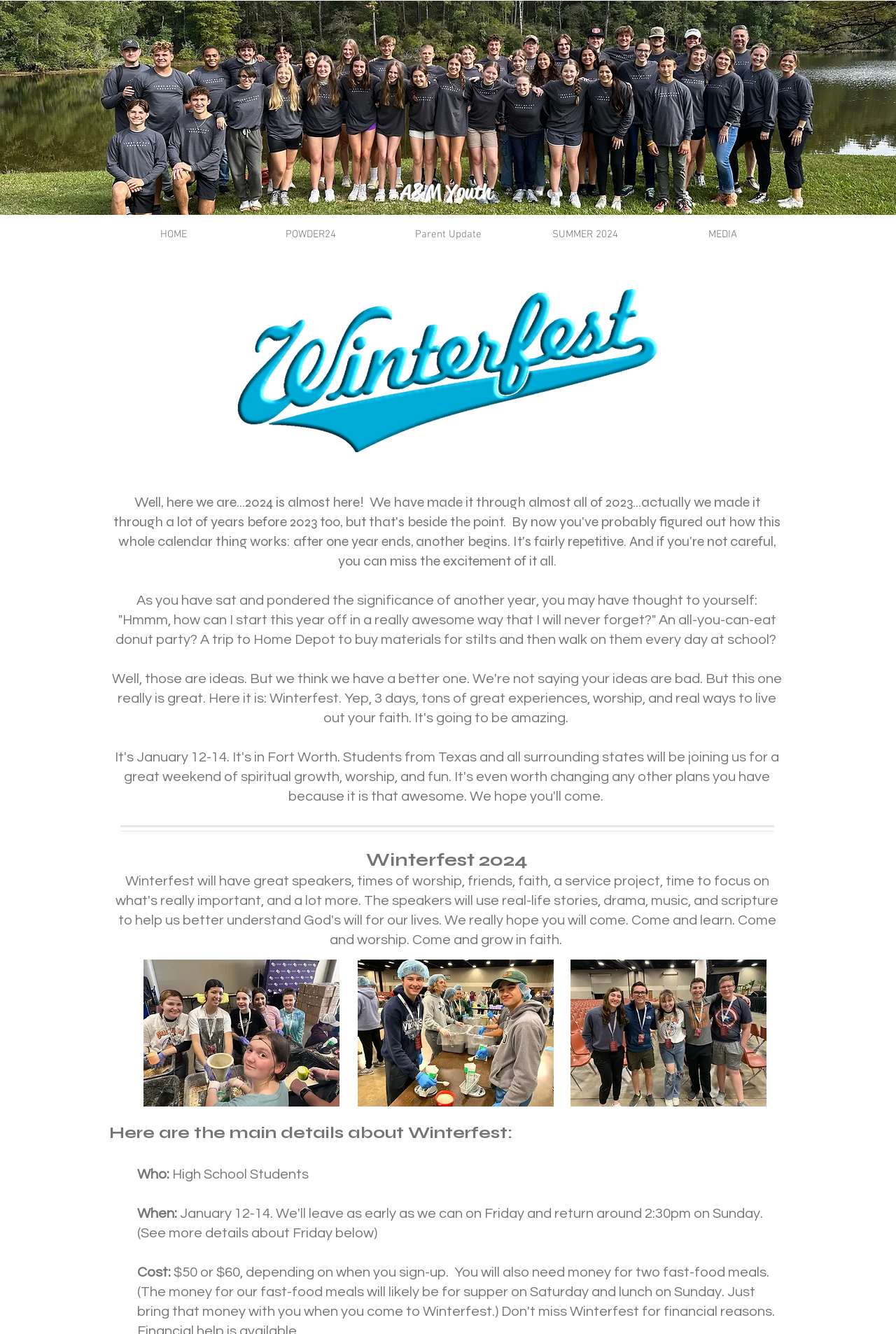Please analyze the image and provide a thorough answer to the question:
What is the purpose of the event?

The text 'Come and learn. Come and worship. Come and grow in faith.' suggests that the purpose of the event is to provide an opportunity for attendees to worship and grow in their faith.